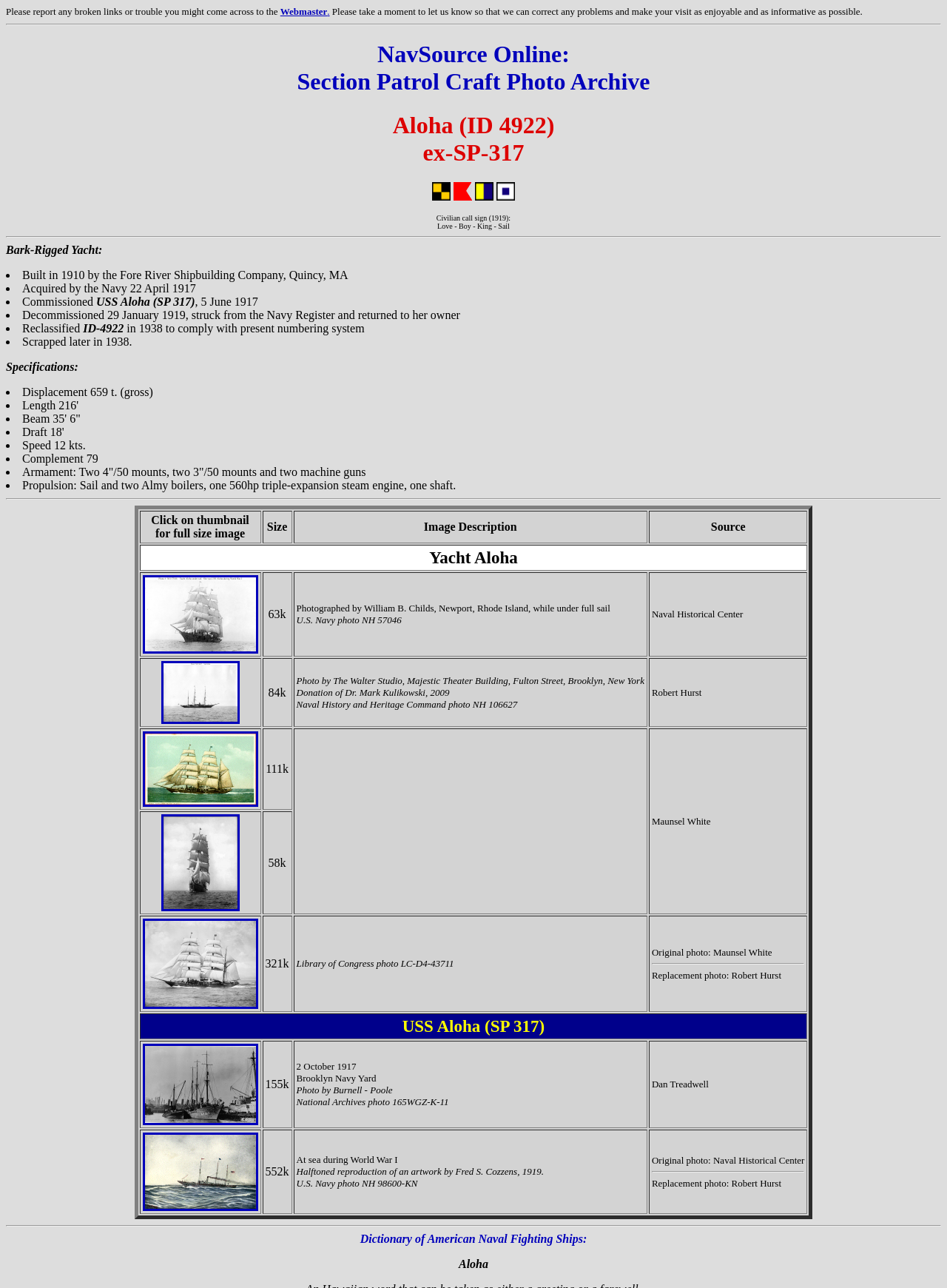Please extract the primary headline from the webpage.

NavSource Online:
Section Patrol Craft Photo Archive